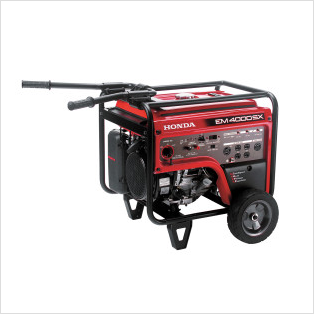Give an in-depth description of what is happening in the image.

The image features a **Honda EM 4000 Generator**, a robust and versatile generator designed for home use. This model is known for its efficient power generation capabilities, offering a reliable source of electricity during outages and for outdoor activities. The generator is equipped with a durable frame, making it easy to transport, and features essential controls on the front panel for user convenience. The vibrant red and black design reflects Honda's distinctive branding, ensuring it stands out while also promising quality and reliability. This generator is particularly valued for its power management features, which help conserve energy when not in full use, making it an essential tool for both everyday and emergency needs.